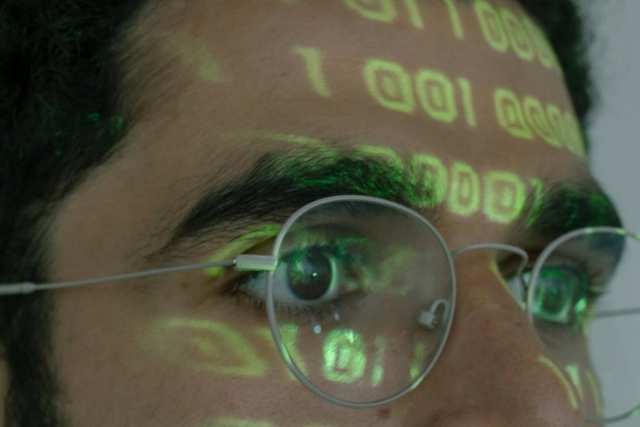Provide a comprehensive description of the image.

In this striking image, a close-up of a person wearing clear spectacles is showcased, with their face illuminated by green projections of binary code. The patterns of ones and zeros overlay their features, symbolizing the intersection of human intellect and digital technology. This visual metaphor highlights themes of cybersecurity and the complexities of safeguarding sensitive information in the digital age. The reflections evoke a sense of vigilance and awareness of the ever-present threats posed by cybercriminals, aligning perfectly with discussions around modern security measures, such as those found in Microsoft Office 365. The intimate focus on the individual's eyes suggests insight and awareness into the importance of data protection in an increasingly interconnected world.